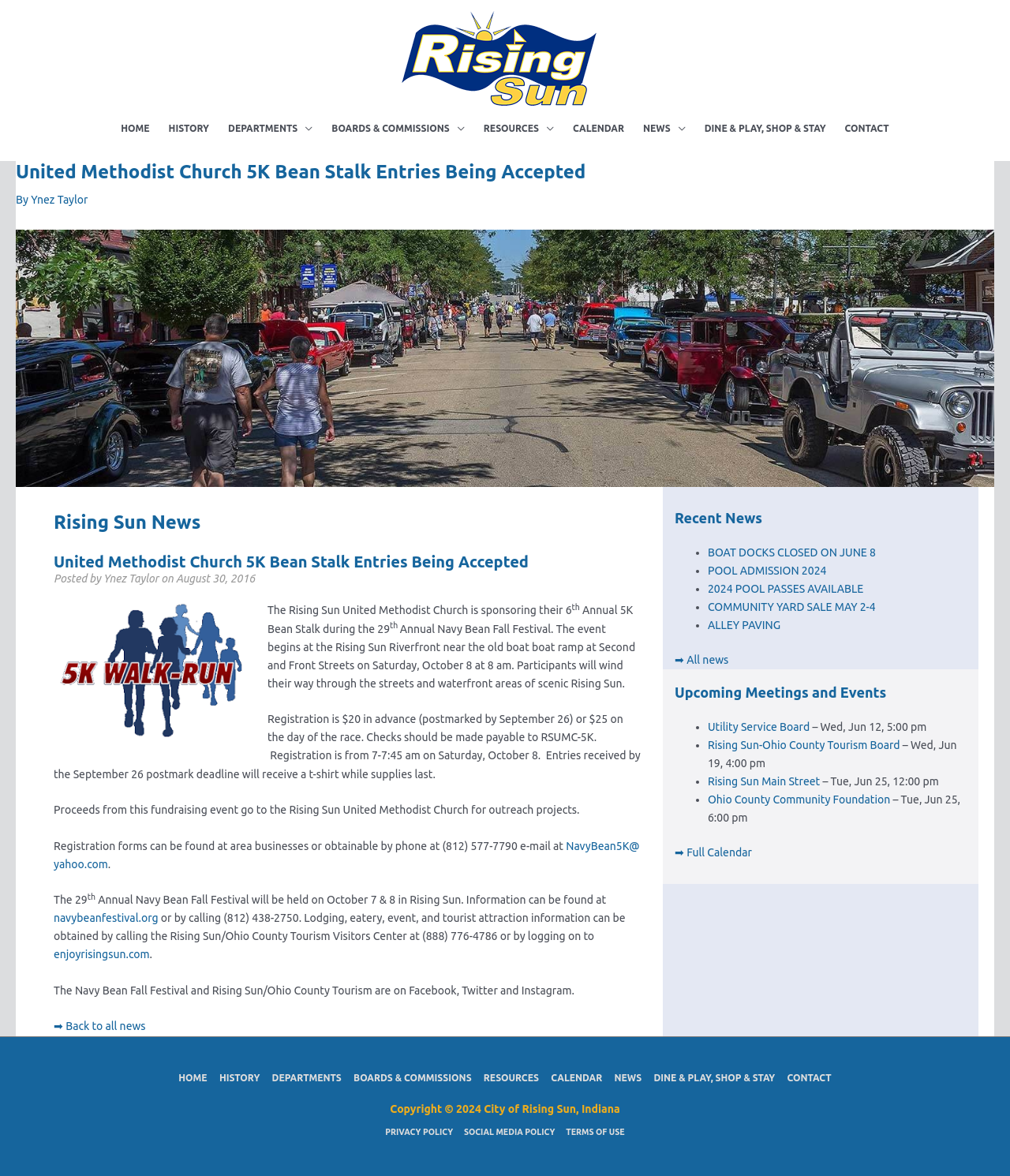Where can registration forms for the 5K Bean Stalk event be found?
Identify the answer in the screenshot and reply with a single word or phrase.

Area businesses or by phone/email